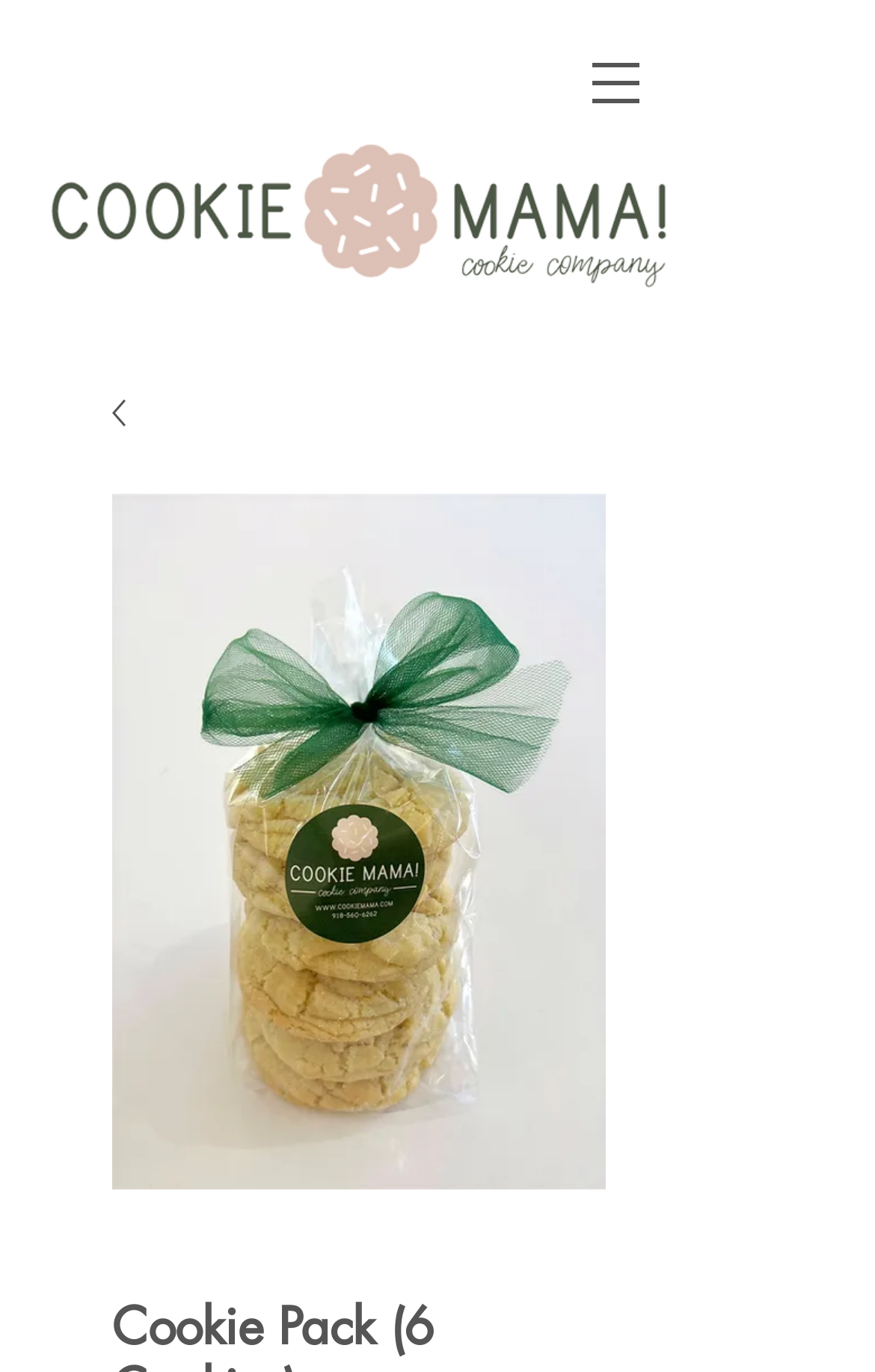Give a succinct answer to this question in a single word or phrase: 
What is the name of the website?

mysite